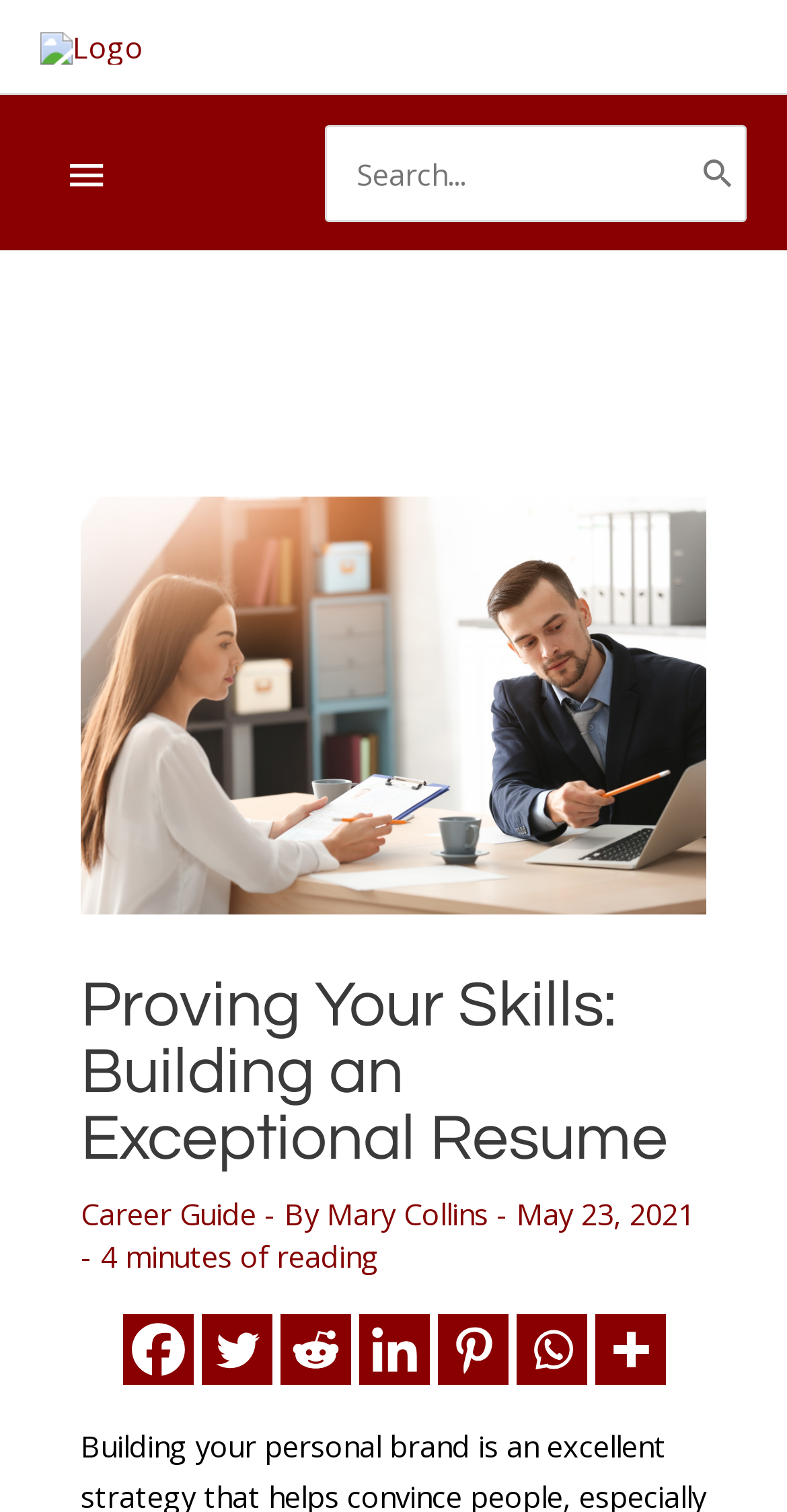What is the author of the article?
Use the image to give a comprehensive and detailed response to the question.

I found the author's name by looking at the section below the main heading, where it says 'By Mary Collins'.